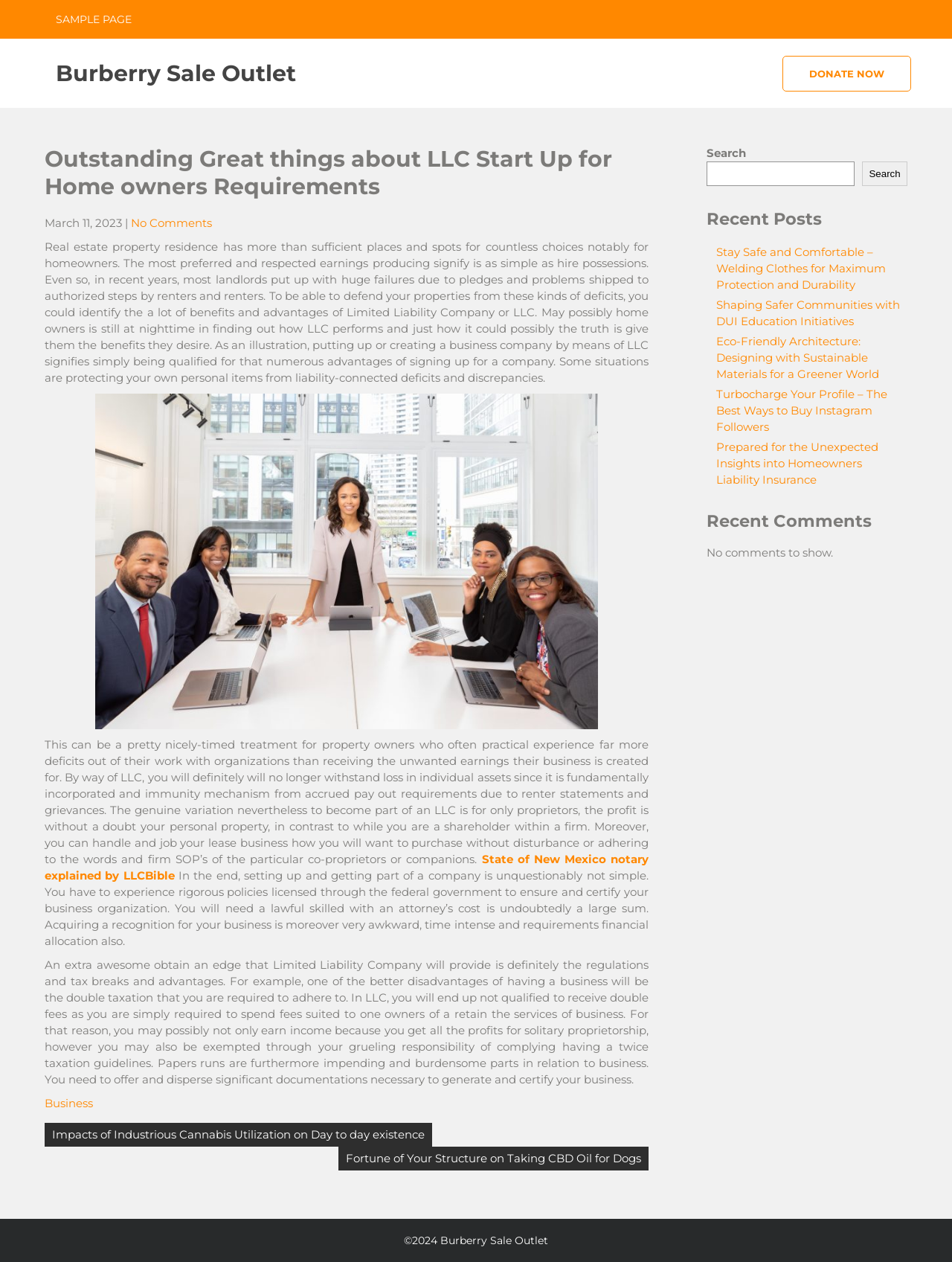What is the purpose of the 'Search' box?
Look at the image and answer with only one word or phrase.

To search the website